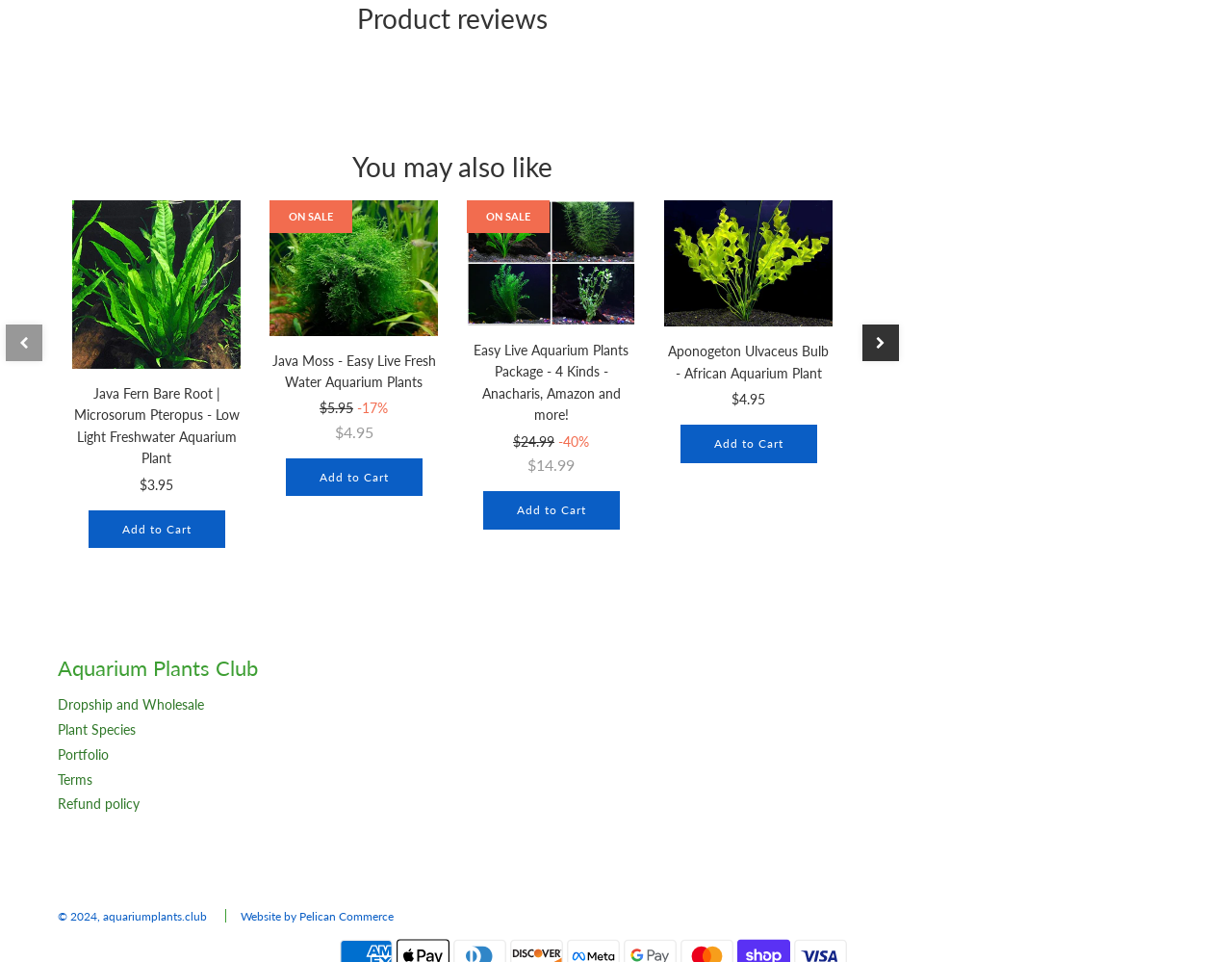Pinpoint the bounding box coordinates of the clickable element to carry out the following instruction: "Click the 'Next slide' button."

[0.7, 0.338, 0.73, 0.376]